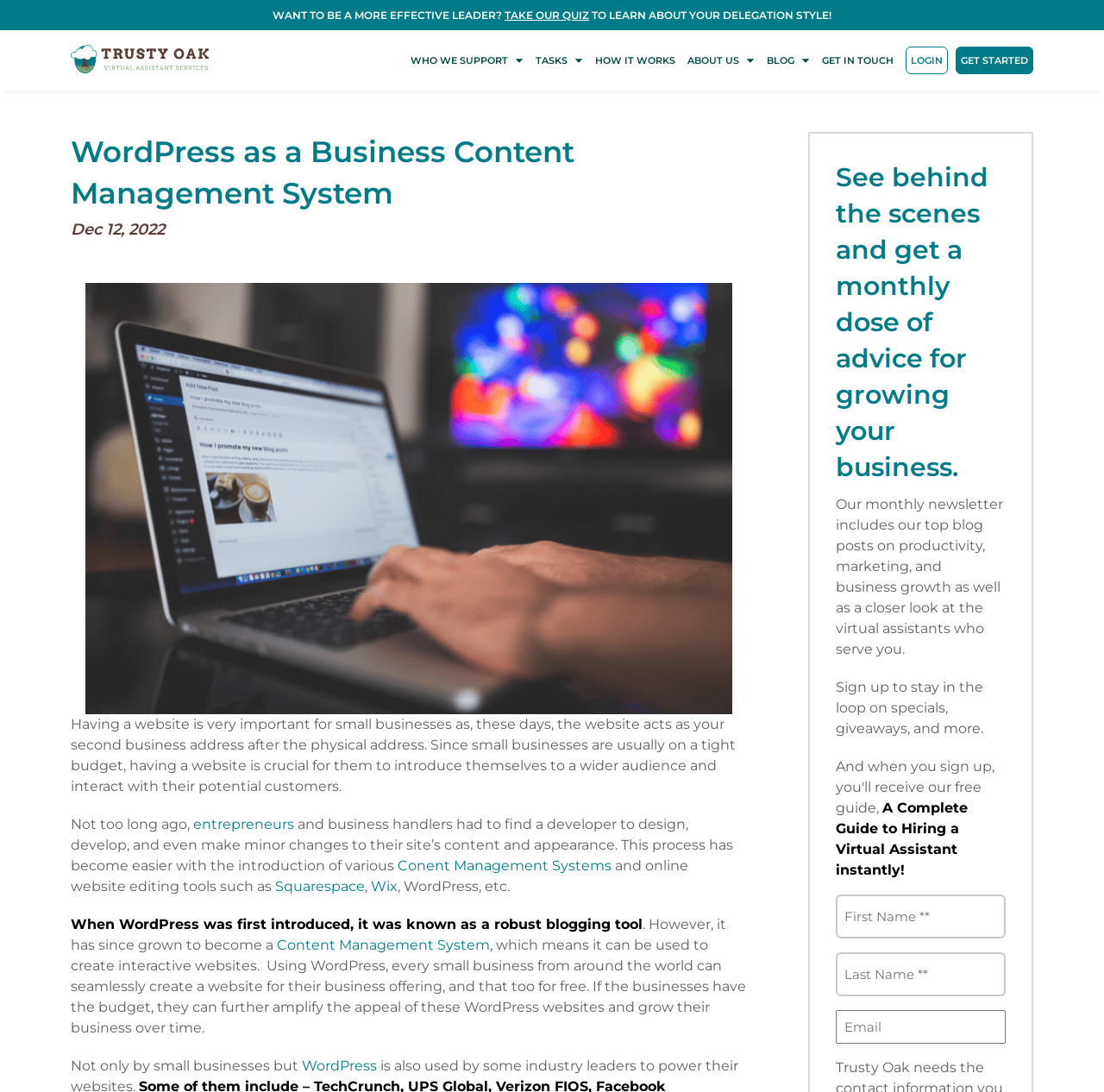Give a one-word or short phrase answer to the question: 
What can small businesses do with WordPress?

create a website for free